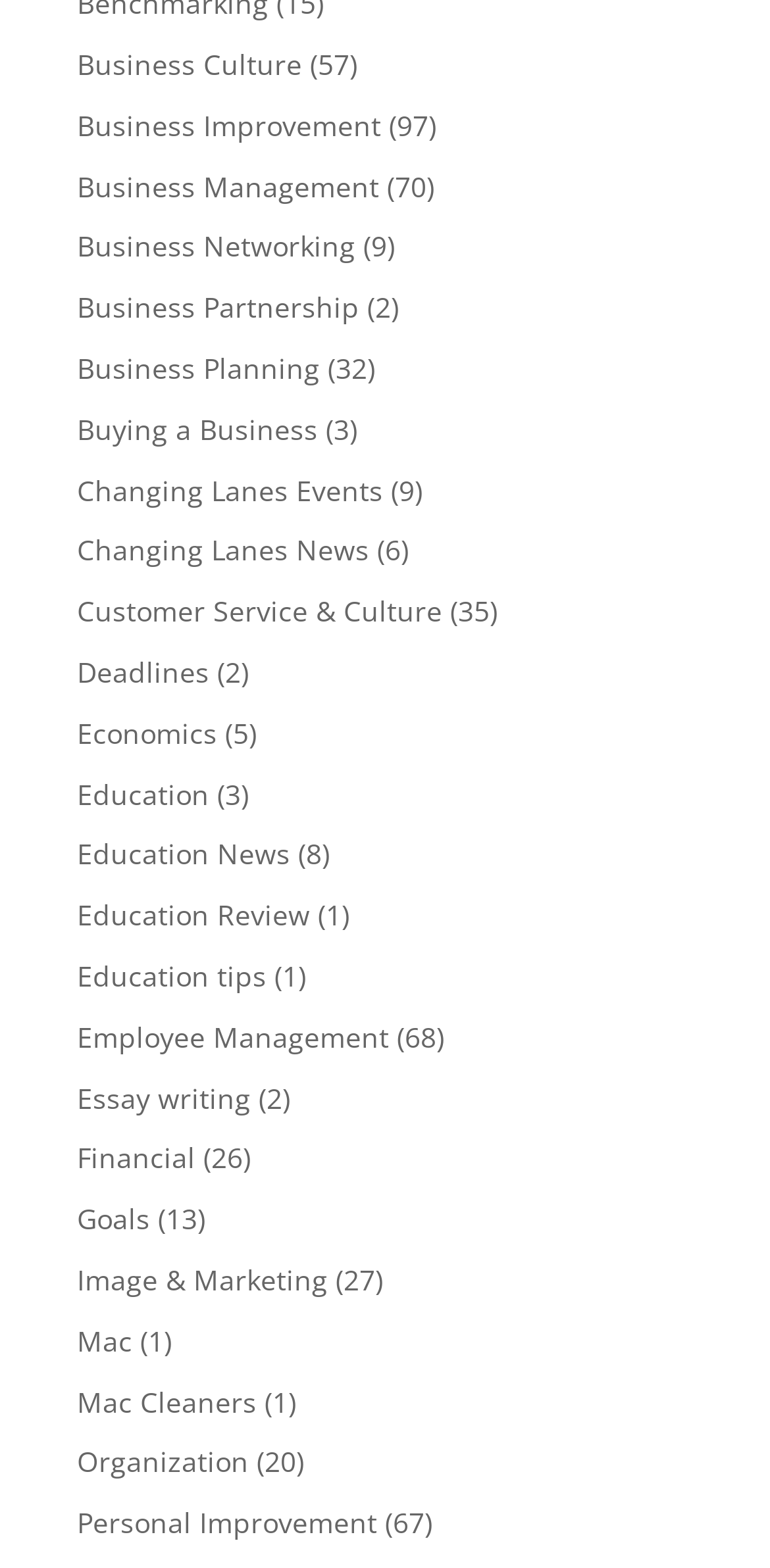Locate and provide the bounding box coordinates for the HTML element that matches this description: "Buying a Business".

[0.1, 0.262, 0.413, 0.285]